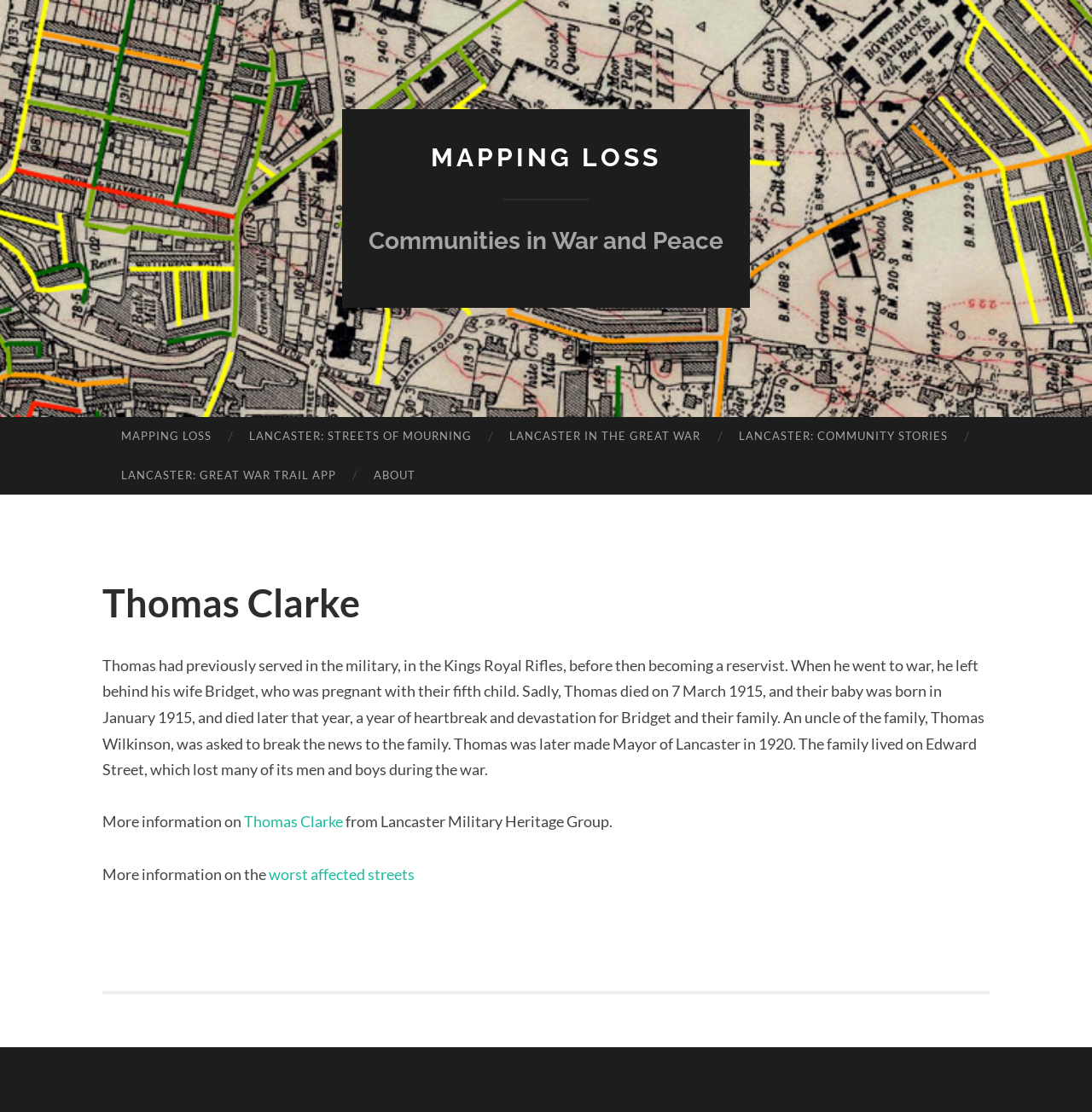Offer a meticulous description of the webpage's structure and content.

The webpage is about Thomas Clarke, a soldier who served in the military and later became a reservist. At the top of the page, there is a large heading "MAPPING LOSS" with a link to the same title. Below this, there is another heading "Communities in War and Peace". 

On the top-right side of the page, there are four links: "LANCASTER: STREETS OF MOURNING", "LANCASTER IN THE GREAT WAR", "LANCASTER: COMMUNITY STORIES", and "LANCASTER: GREAT WAR TRAIL APP". Below these links, there are two more links: "ABOUT" and another "MAPPING LOSS" link.

The main content of the page is an article about Thomas Clarke. It starts with a heading "Thomas Clarke" followed by a paragraph of text that describes his life, including his military service, his family, and his death in 1915. The text also mentions his uncle, Thomas Wilkinson, who broke the news of Thomas' death to his family. 

Below this paragraph, there are two links: "Thomas Clarke" and "worst affected streets". These links are accompanied by some descriptive text. There are no images on the page.